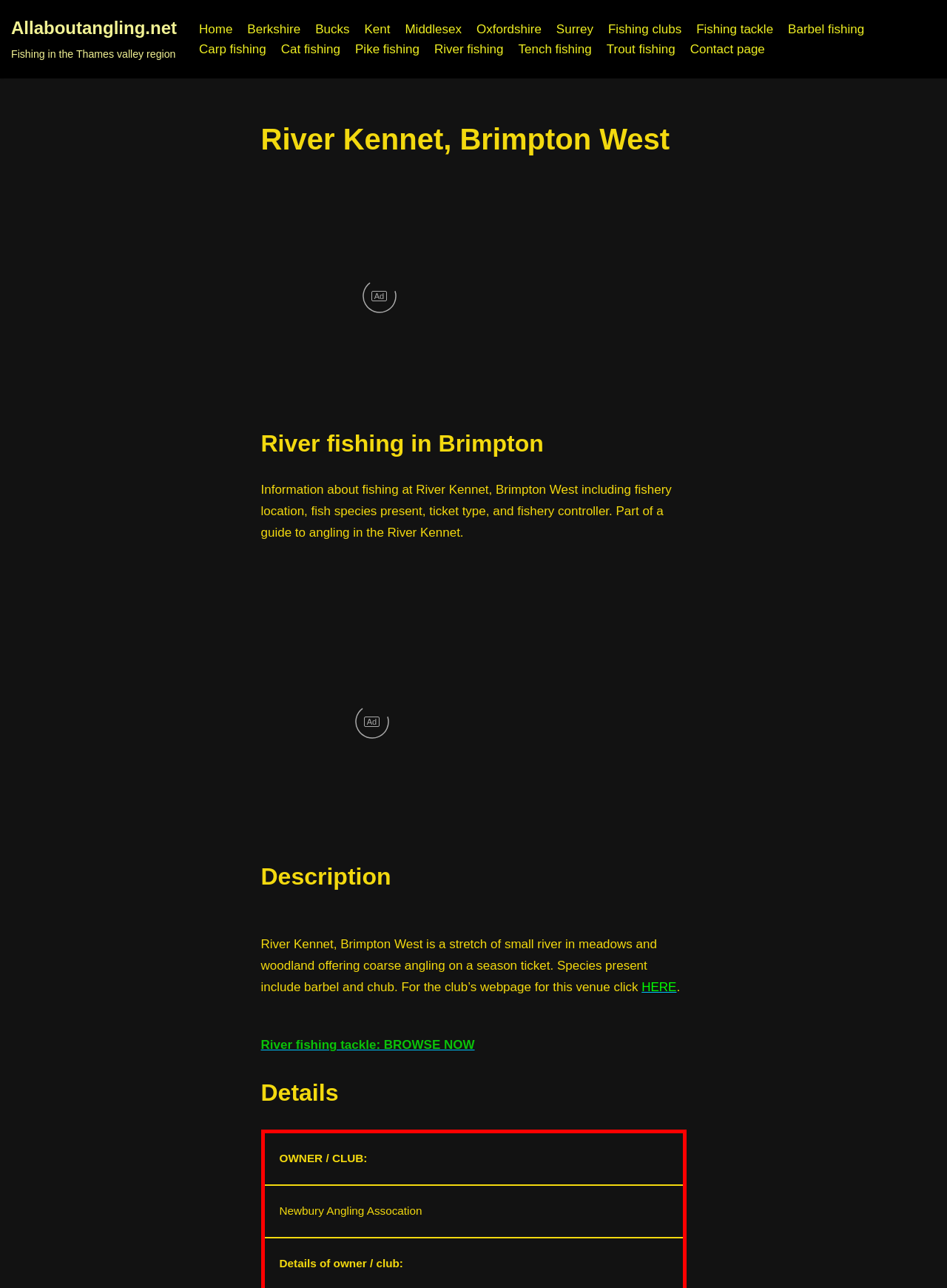Please analyze the image and provide a thorough answer to the question:
What type of ticket is required for fishing at River Kennet, Brimpton West?

I found this information in the description section of the webpage, which states that River Kennet, Brimpton West offers coarse angling on a season ticket.